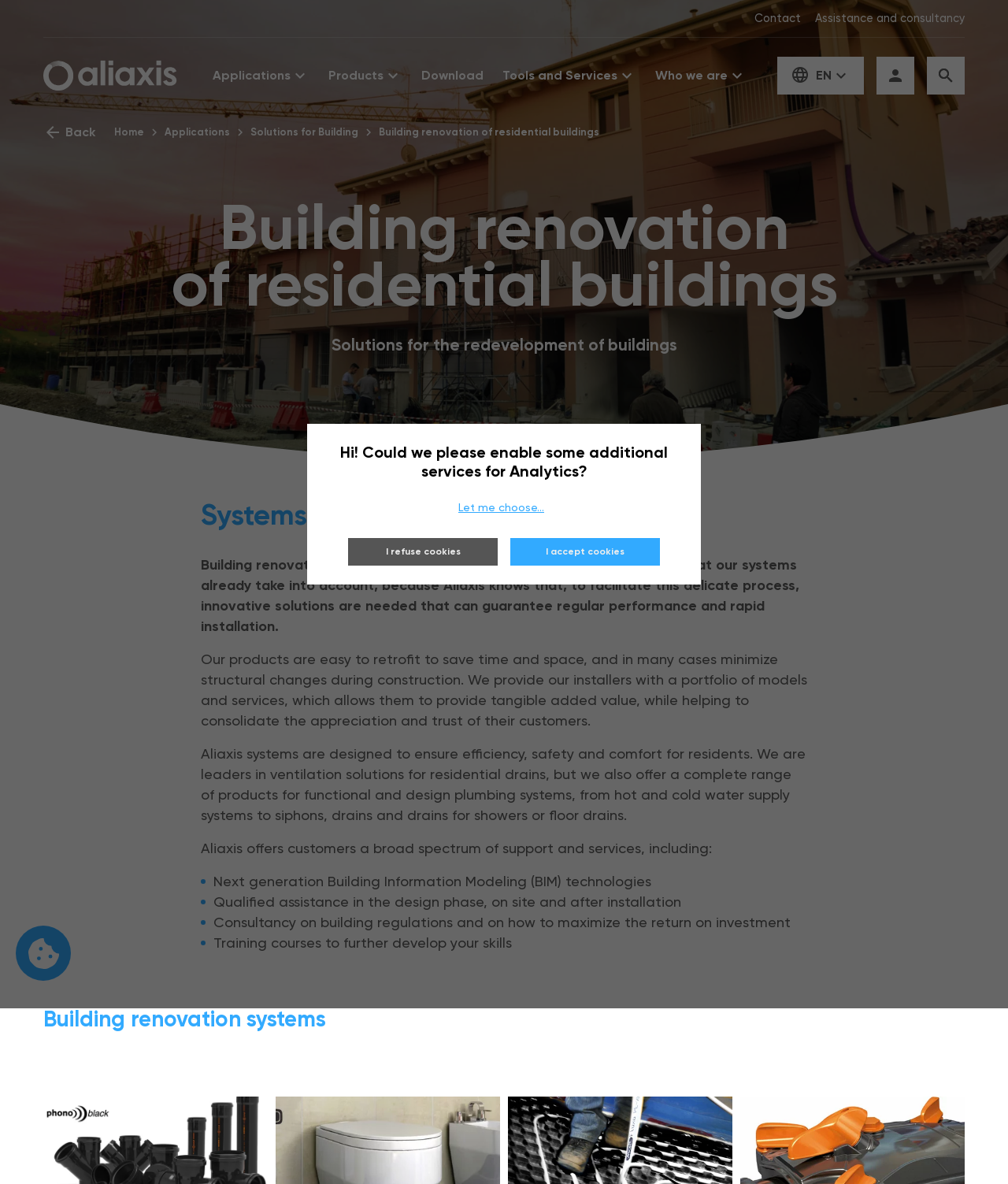Refer to the screenshot and give an in-depth answer to this question: What is the main topic of the webpage?

I determined the main topic by reading the heading 'Building renovation of residential buildings' and the surrounding text, which discusses solutions for building renovation.